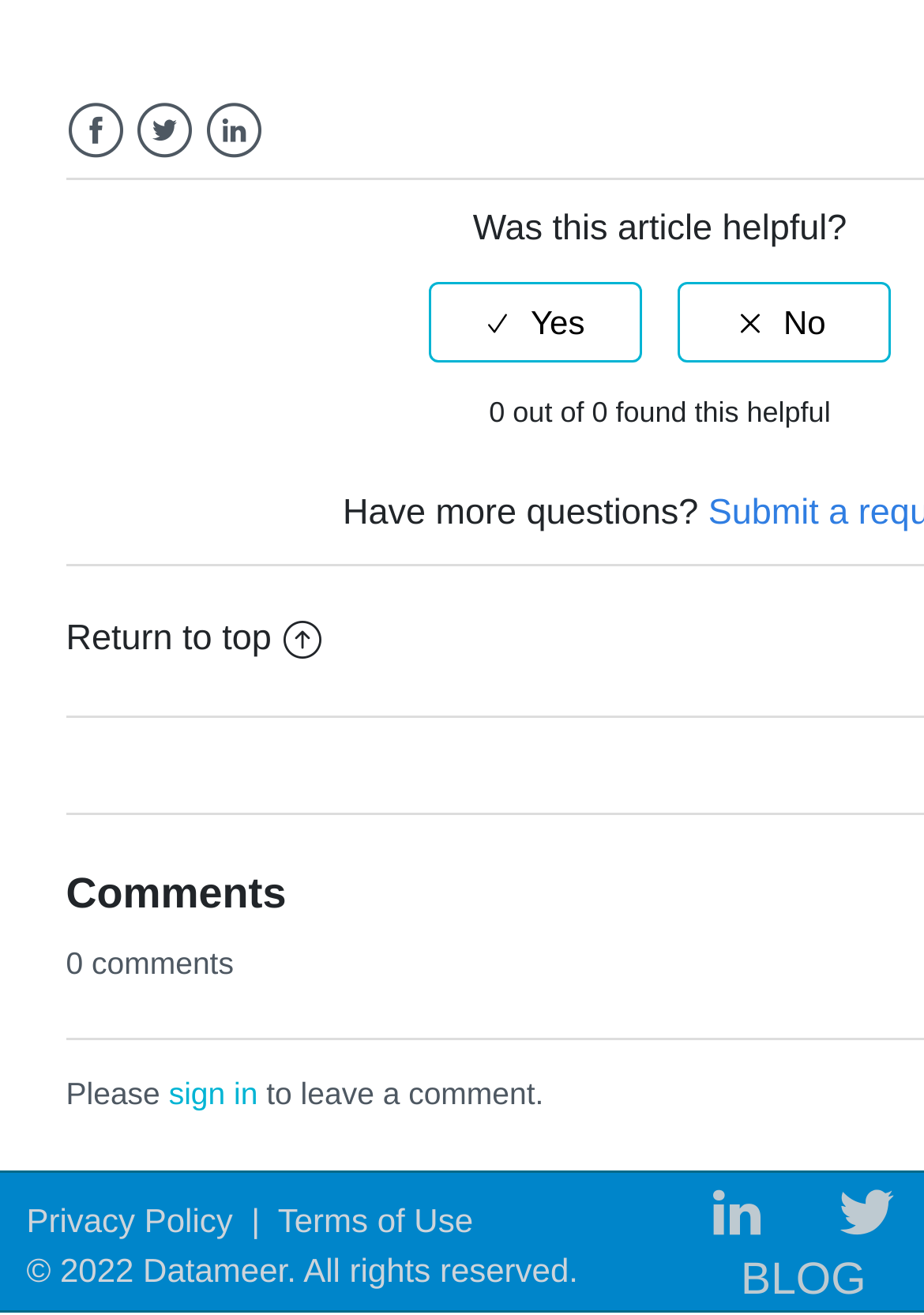Using the webpage screenshot, find the UI element described by sign in. Provide the bounding box coordinates in the format (top-left x, top-left y, bottom-right x, bottom-right y), ensuring all values are floating point numbers between 0 and 1.

[0.183, 0.819, 0.279, 0.846]